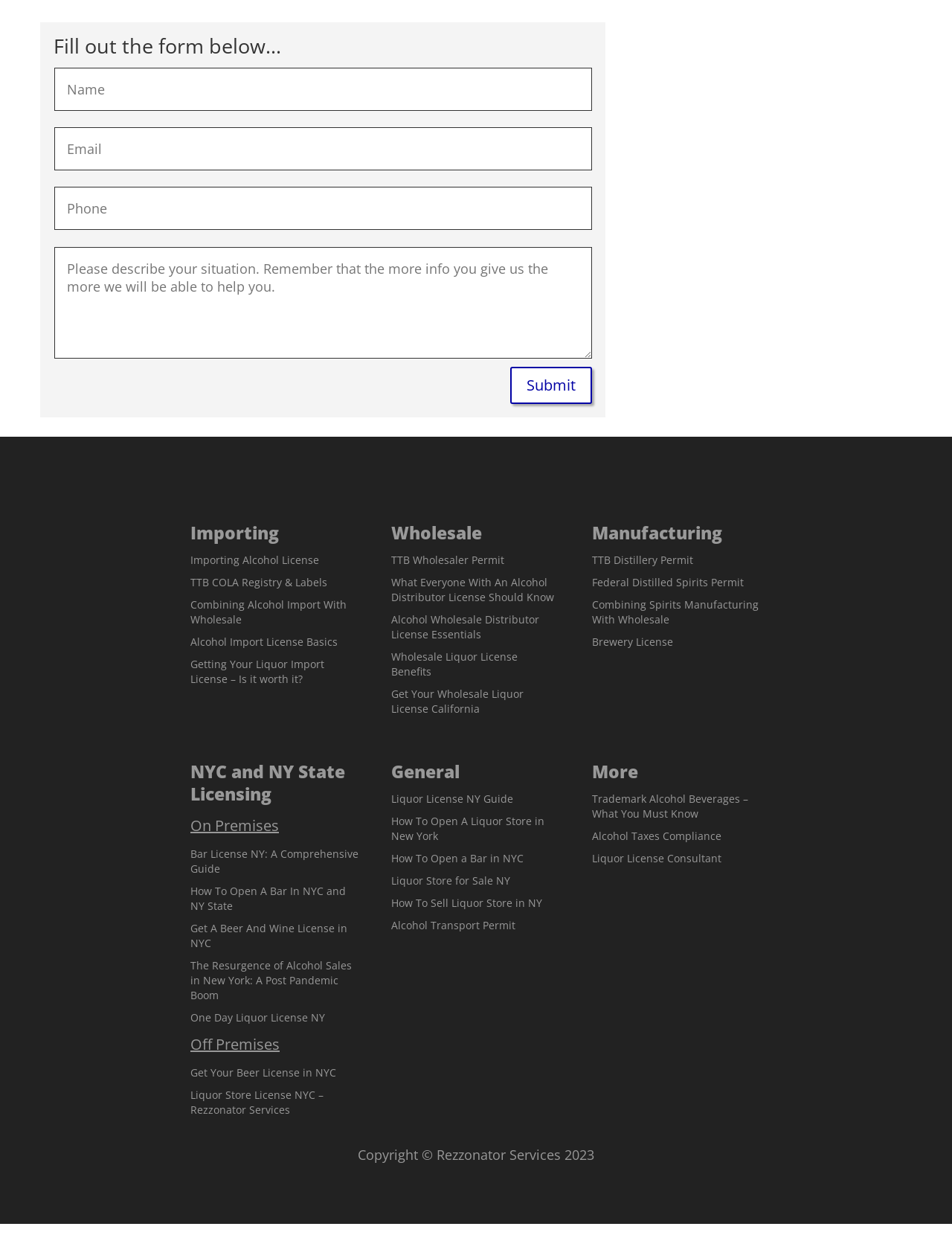Identify the coordinates of the bounding box for the element that must be clicked to accomplish the instruction: "Read about the resurgence of alcohol sales in New York".

[0.2, 0.774, 0.37, 0.81]